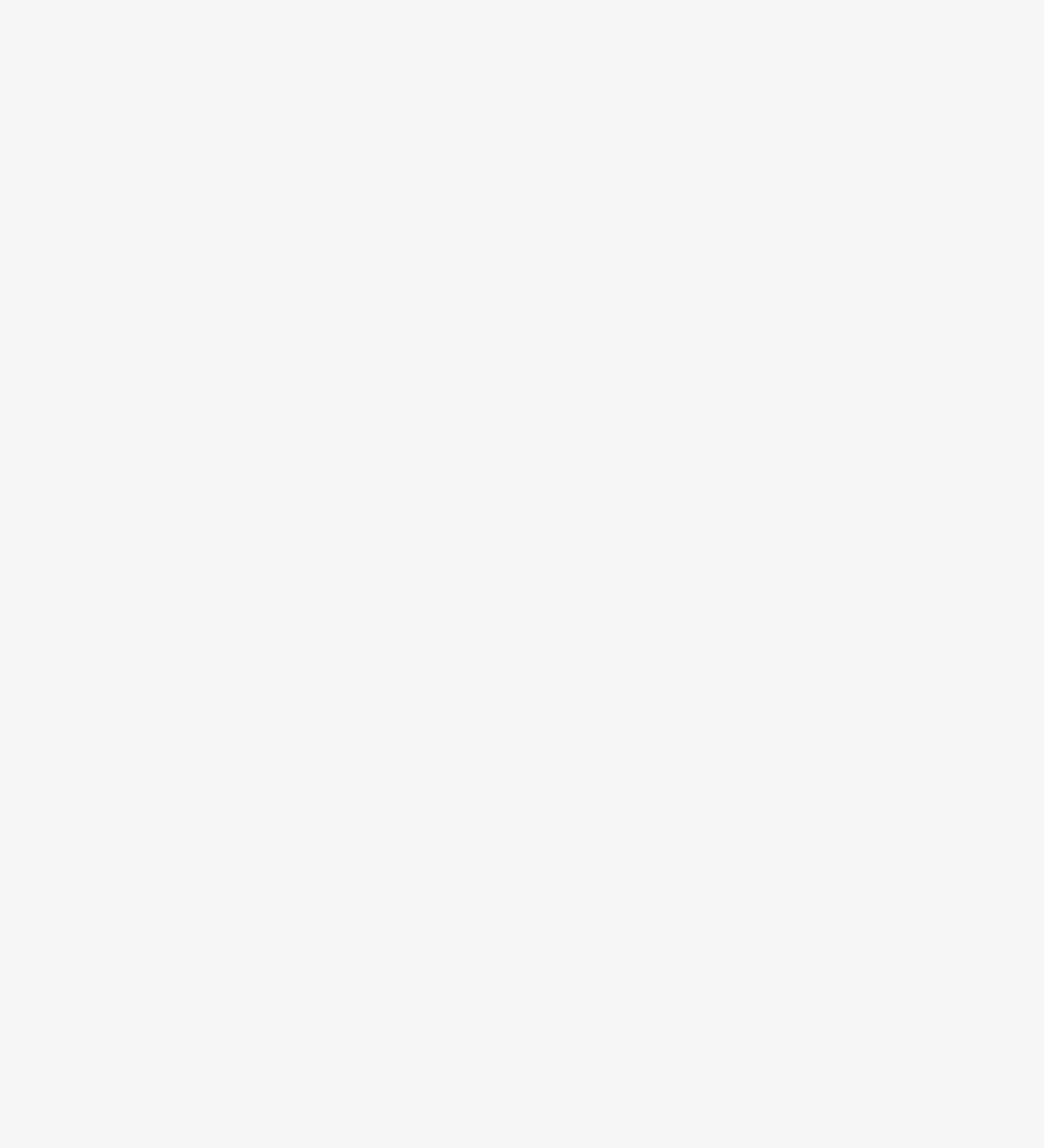Locate the bounding box coordinates of the region to be clicked to comply with the following instruction: "Read about Teach for America corps members". The coordinates must be four float numbers between 0 and 1, in the form [left, top, right, bottom].

[0.2, 0.176, 0.796, 0.229]